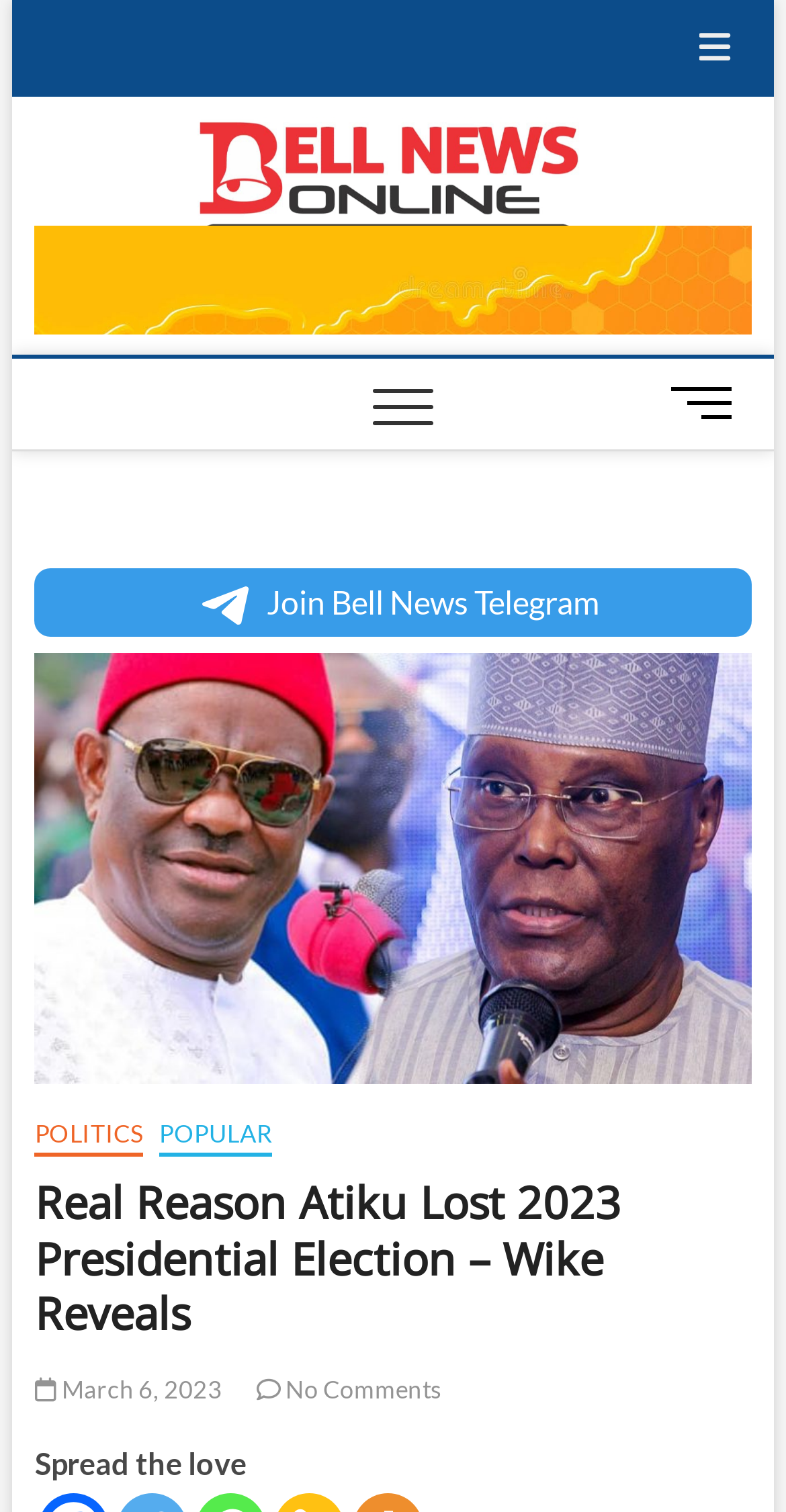Determine the bounding box coordinates of the section I need to click to execute the following instruction: "View posts published on June 2024". Provide the coordinates as four float numbers between 0 and 1, i.e., [left, top, right, bottom].

None